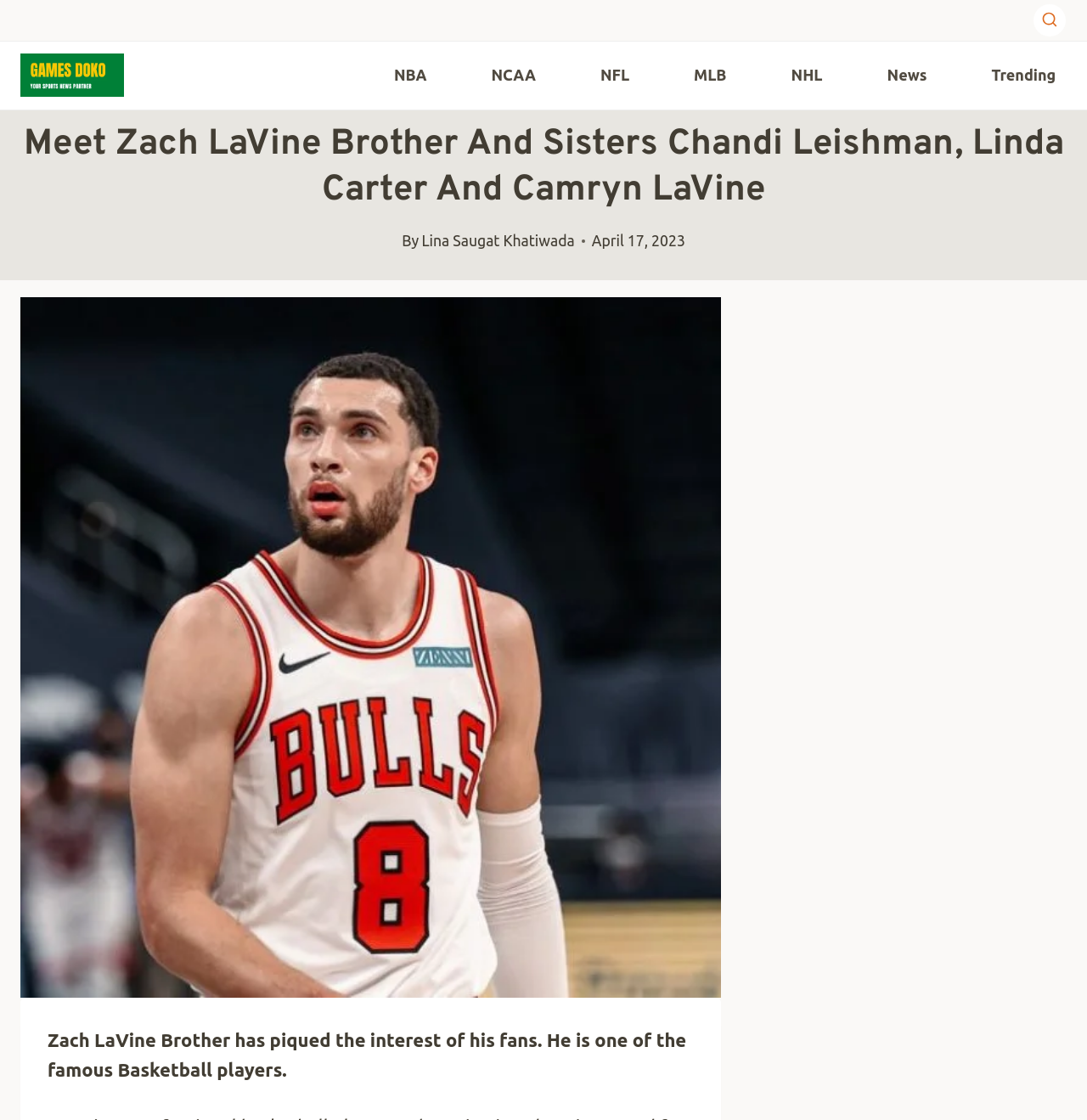Indicate the bounding box coordinates of the element that needs to be clicked to satisfy the following instruction: "Navigate to NBA page". The coordinates should be four float numbers between 0 and 1, i.e., [left, top, right, bottom].

[0.353, 0.052, 0.402, 0.083]